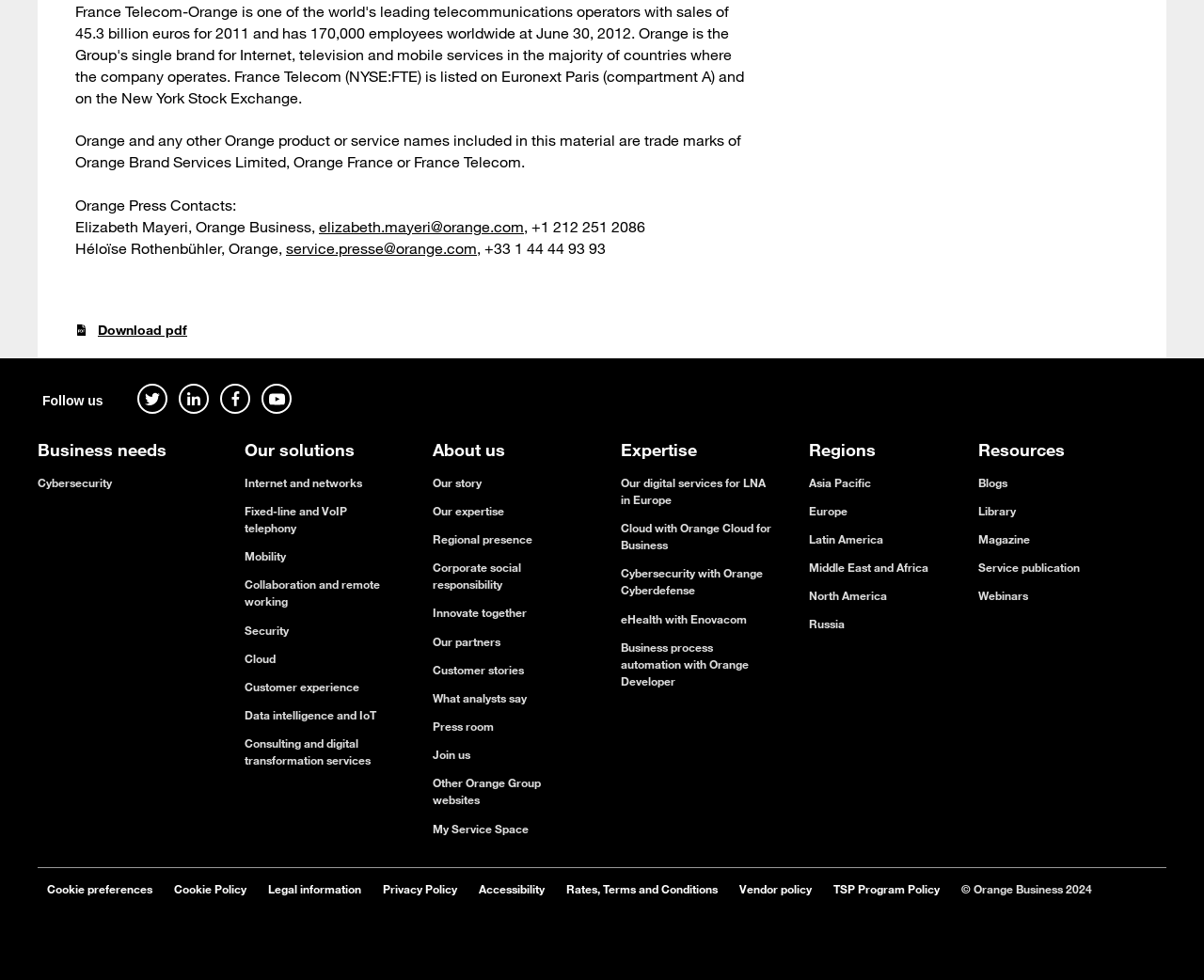Using the description: "Cookie Policy", determine the UI element's bounding box coordinates. Ensure the coordinates are in the format of four float numbers between 0 and 1, i.e., [left, top, right, bottom].

[0.145, 0.899, 0.205, 0.914]